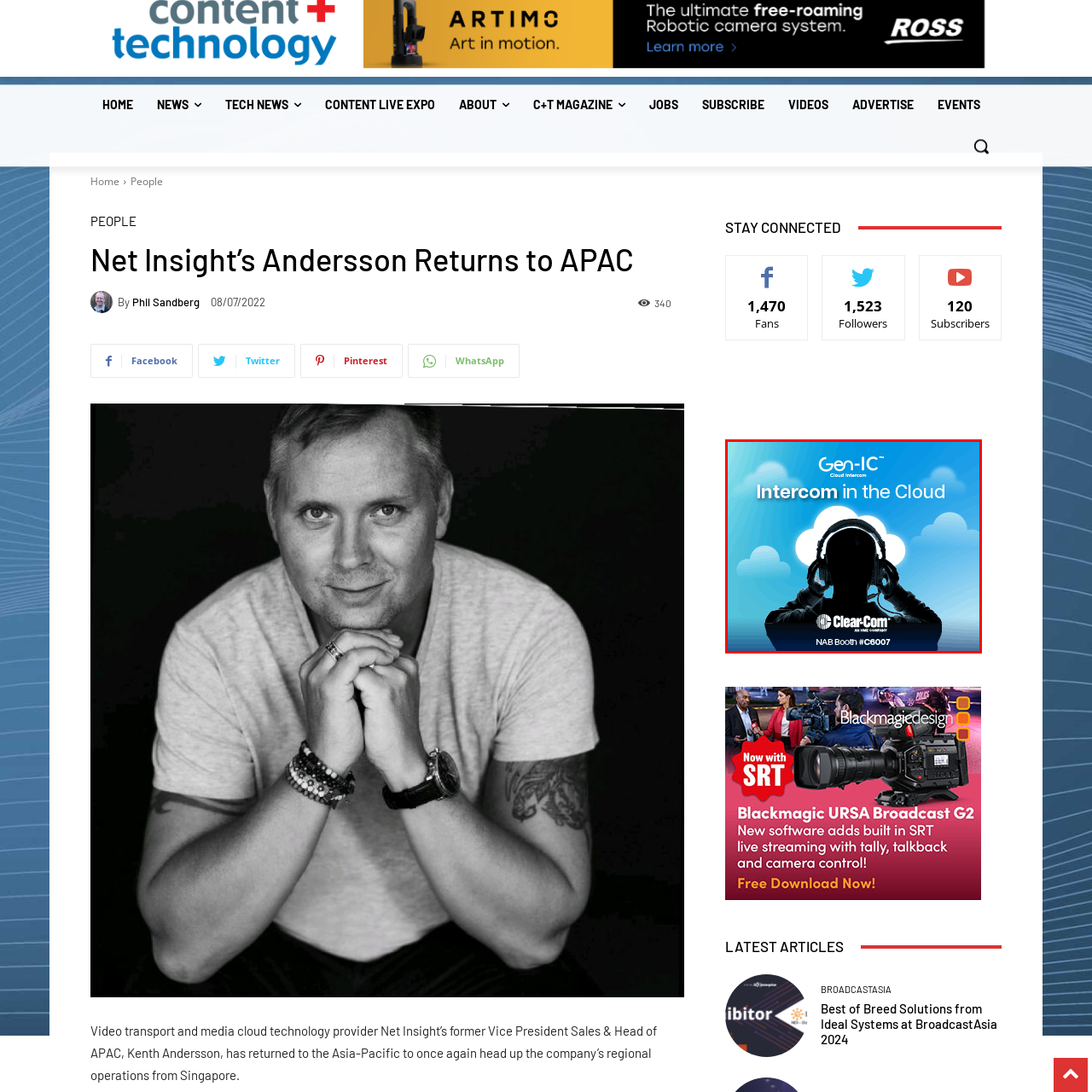Look closely at the section within the red border and give a one-word or brief phrase response to this question: 
What is the color of the background?

Soft blue